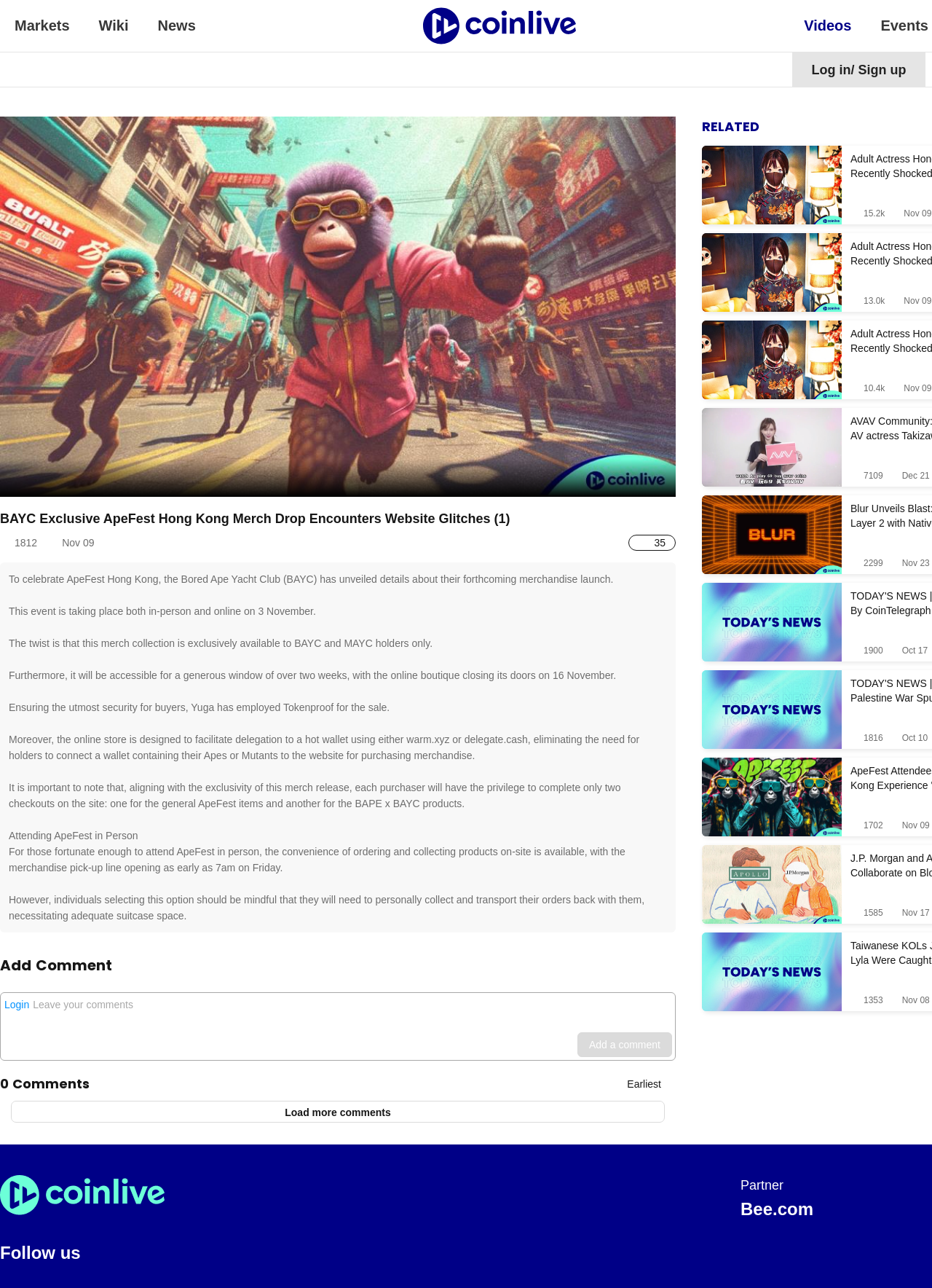Respond with a single word or phrase:
How many checkouts are allowed per purchaser?

two